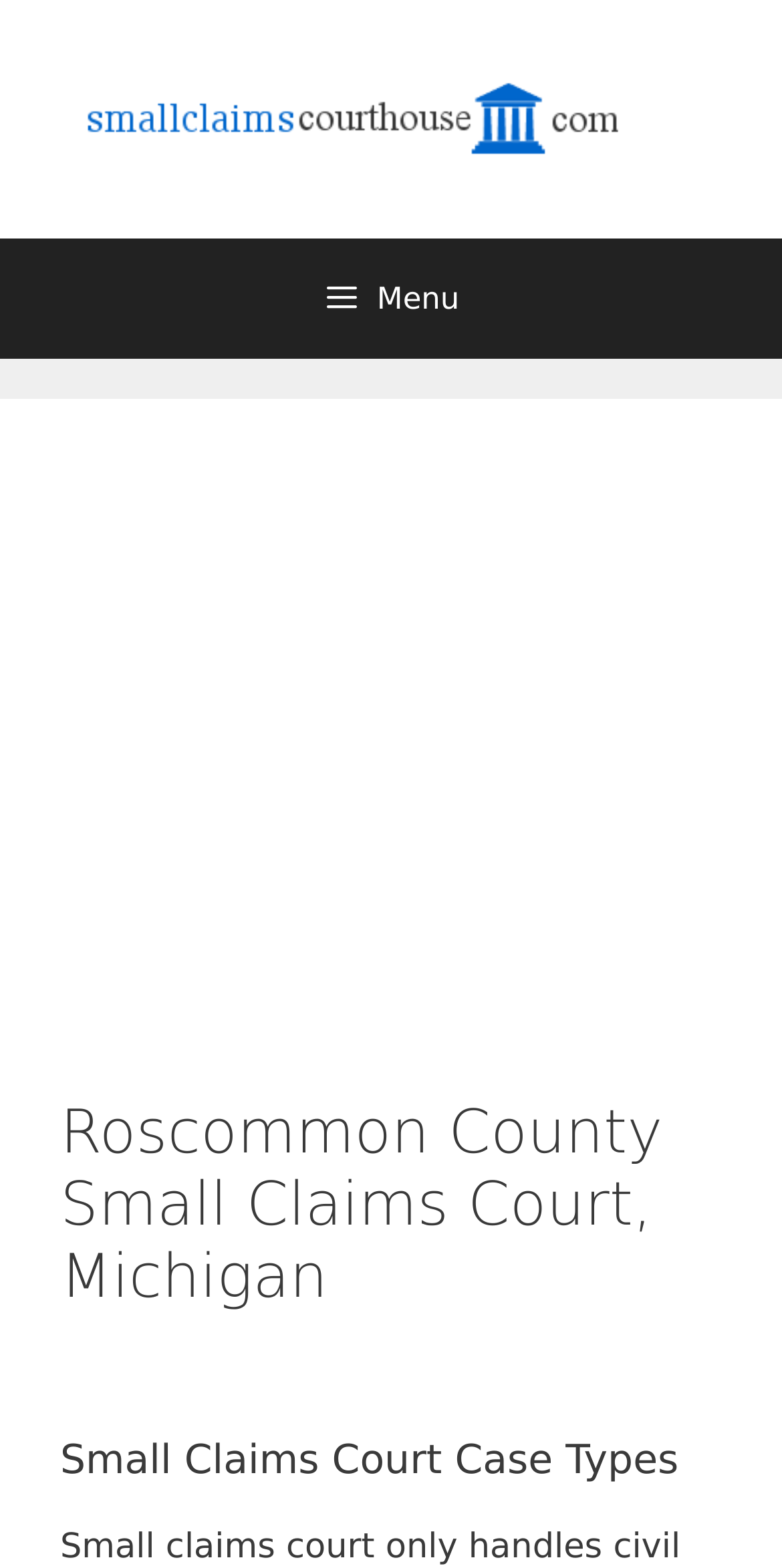Describe all the key features of the webpage in detail.

The webpage is about the Roscommon County Small Claims Court in Michigan. At the top, there is a link and an image, both labeled "Small Claims Courthouse", positioned side by side, taking up most of the width of the page. Below them, there is a menu button with an icon, located at the top left corner of the page.

Further down, there is a large iframe, spanning the full width of the page, which contains an advertisement. Above the advertisement, there is a header section that contains the title "Roscommon County Small Claims Court, Michigan". Below the advertisement, there is a heading that reads "Small Claims Court Case Types".

The webpage also provides information about the types of cases handled by the small claims court, stating that it only handles civil cases where the amount in dispute is $6,000 or less, and that the court can only award money in such cases.